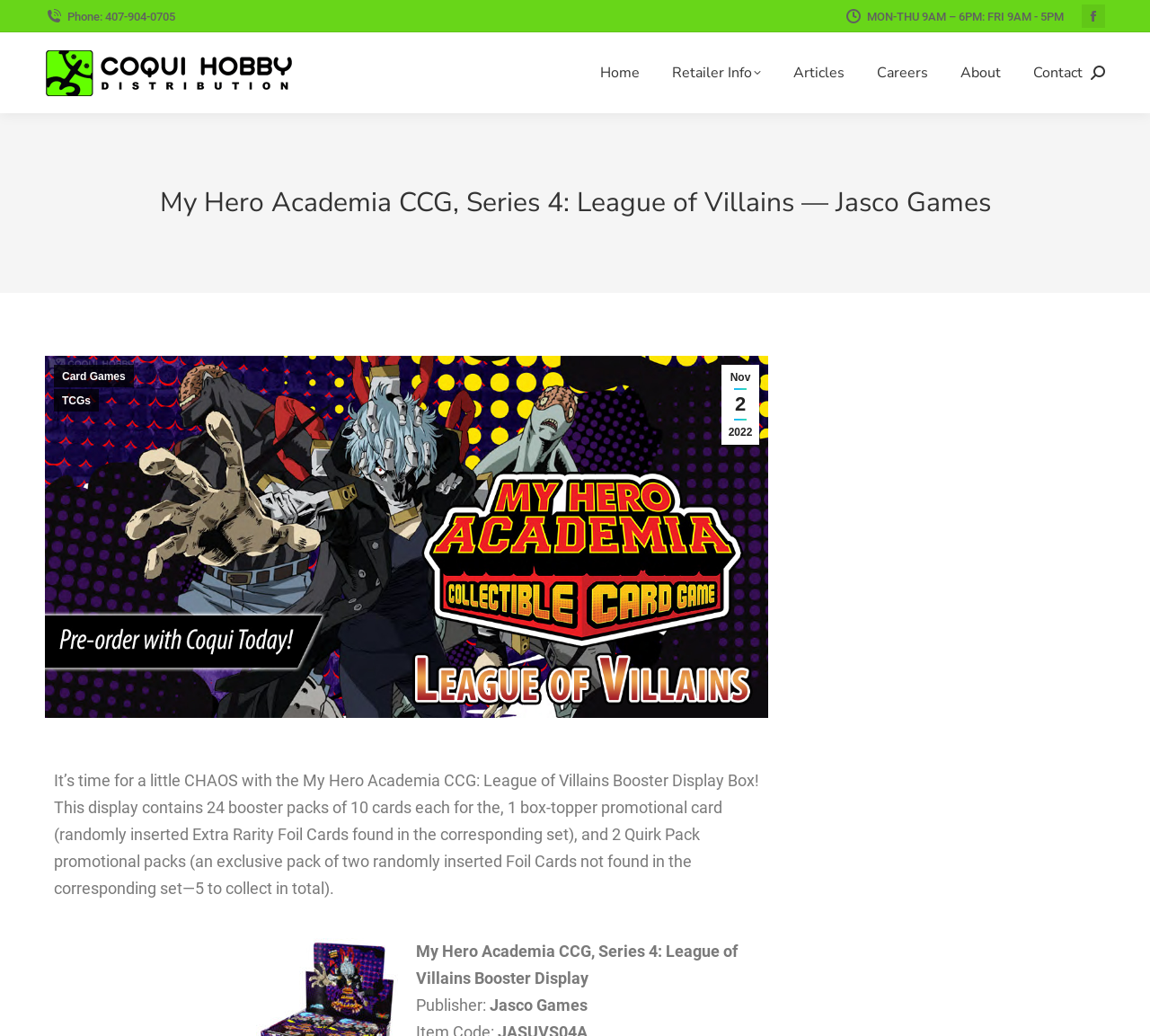What is the name of the game series?
Answer the question in a detailed and comprehensive manner.

I found the name of the game series by looking at the main content section of the webpage, where the product information is usually displayed. The heading element with the bounding box coordinates [0.139, 0.177, 0.861, 0.215] contains the text 'My Hero Academia CCG, Series 4: League of Villains — Jasco Games', and the game series name is 'My Hero Academia CCG'.